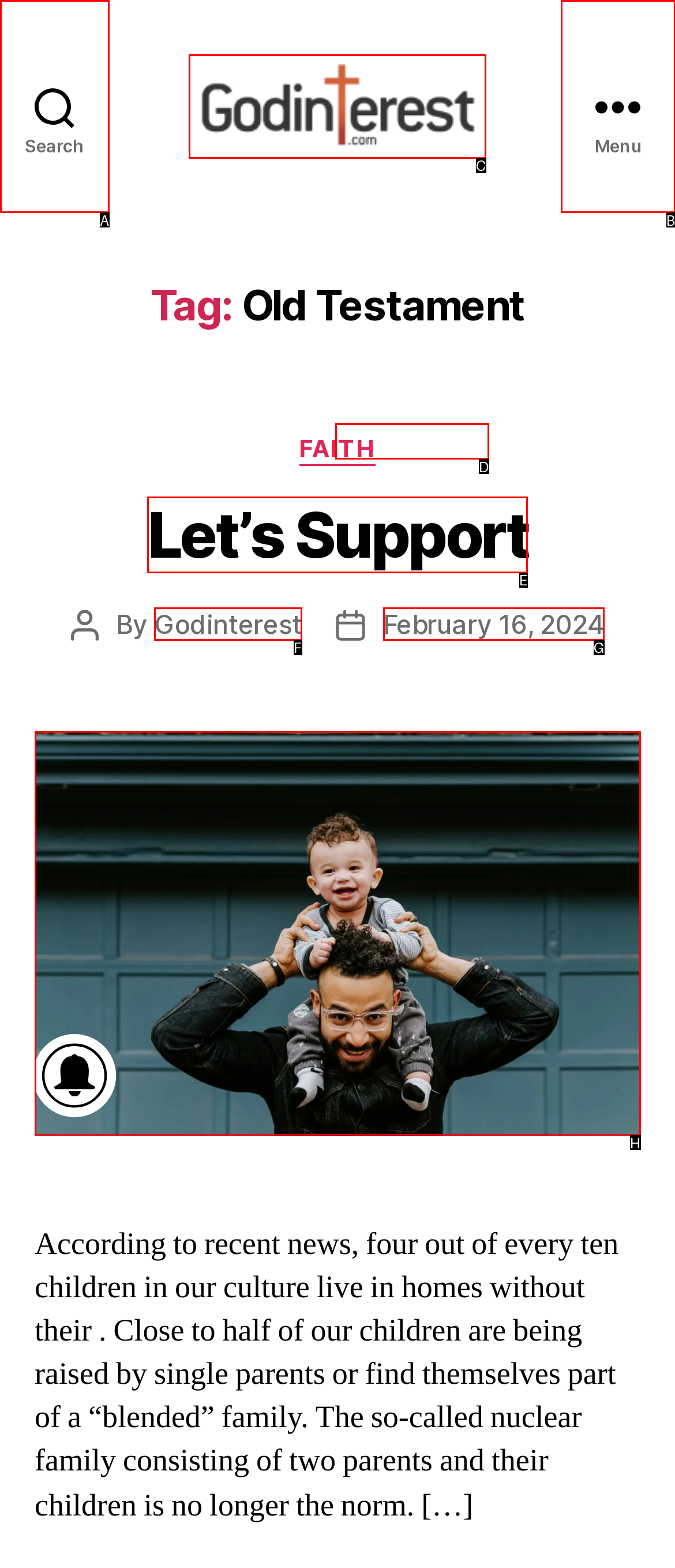Point out the option that needs to be clicked to fulfill the following instruction: View the categories
Answer with the letter of the appropriate choice from the listed options.

D